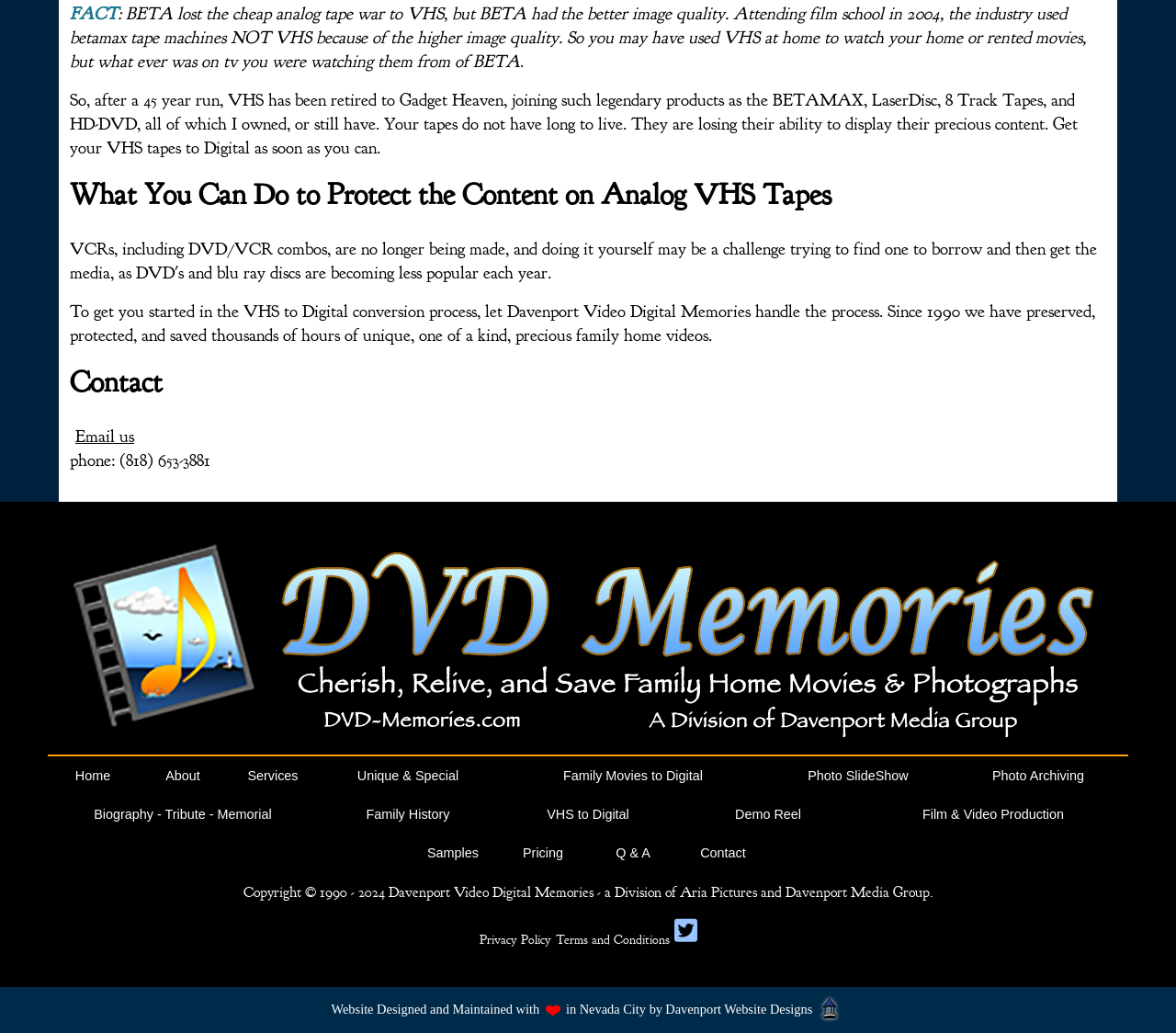Provide the bounding box coordinates of the HTML element this sentence describes: "Contact".

[0.595, 0.819, 0.634, 0.833]